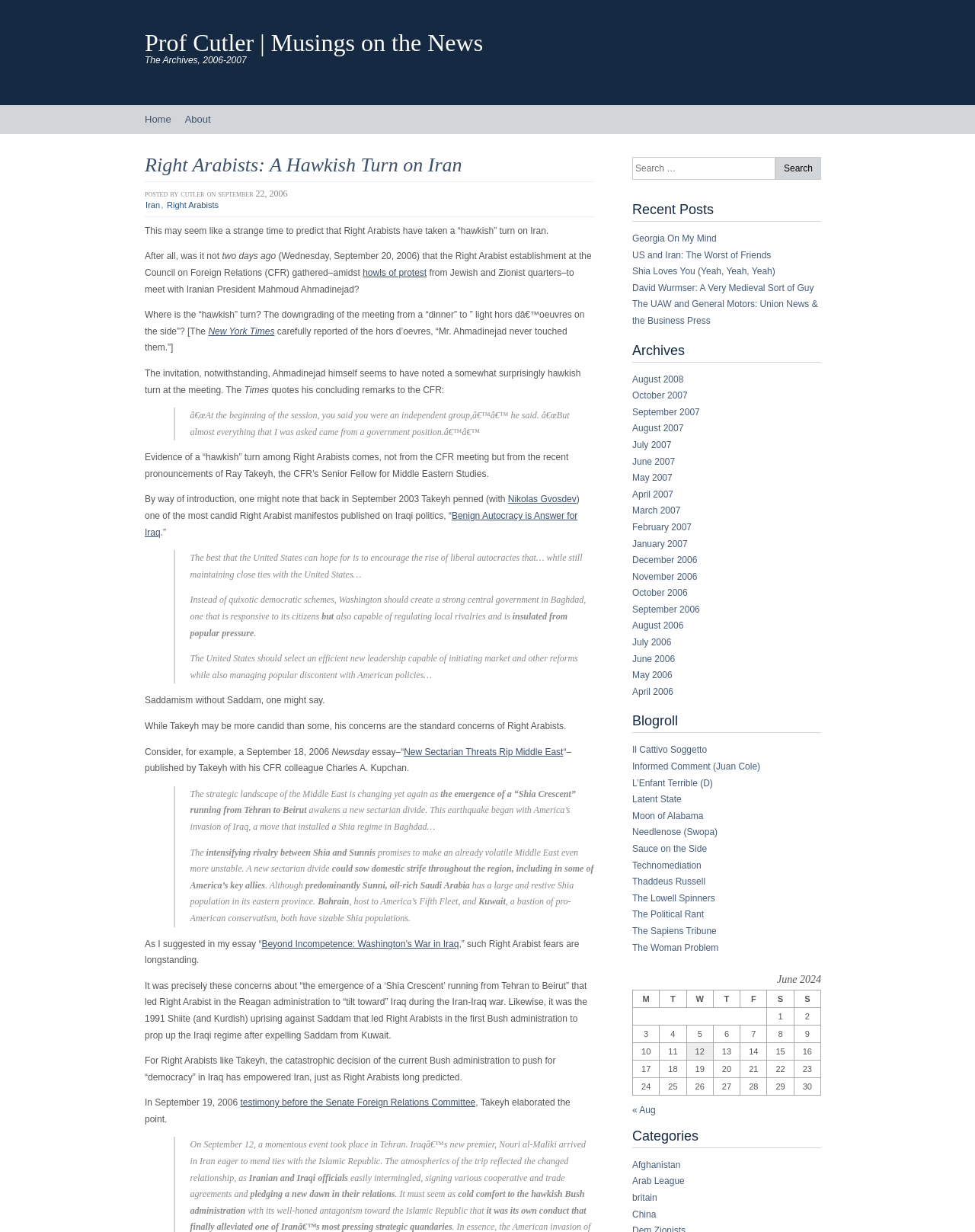Identify and extract the main heading of the webpage.

Prof Cutler | Musings on the News